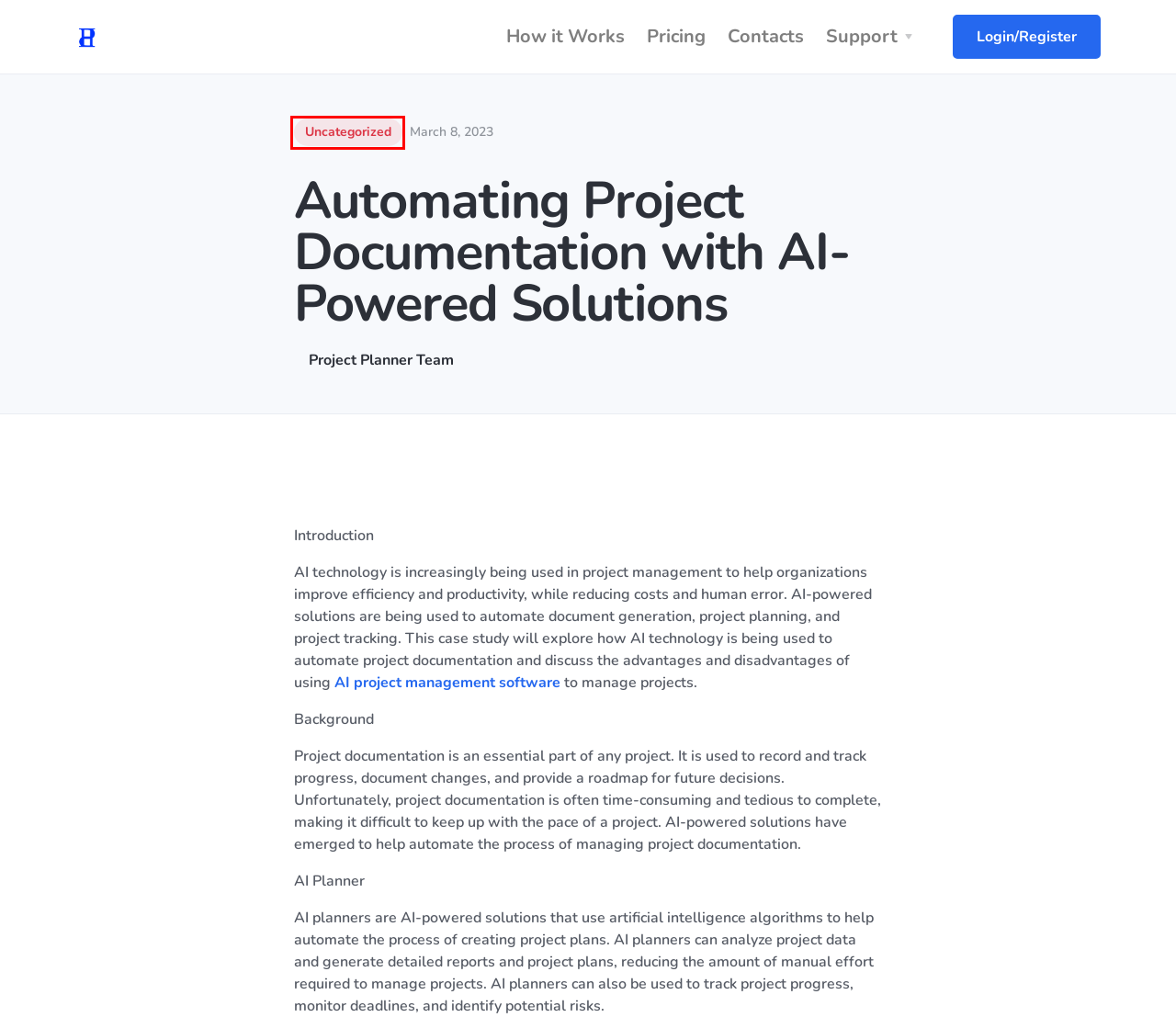Observe the screenshot of a webpage with a red bounding box around an element. Identify the webpage description that best fits the new page after the element inside the bounding box is clicked. The candidates are:
A. Contact – Project Planner
B. How it works – Project Planner
C. Ai Project Planner -             Login
D. Pricing – Project Planner
E. Project Planner Team – Project Planner
F. Optimizing Project Delivery with AI-Powered Decision Support – Project Planner
G. Uncategorized – Project Planner
H. AI: The Future of Project Management – Project Planner

G